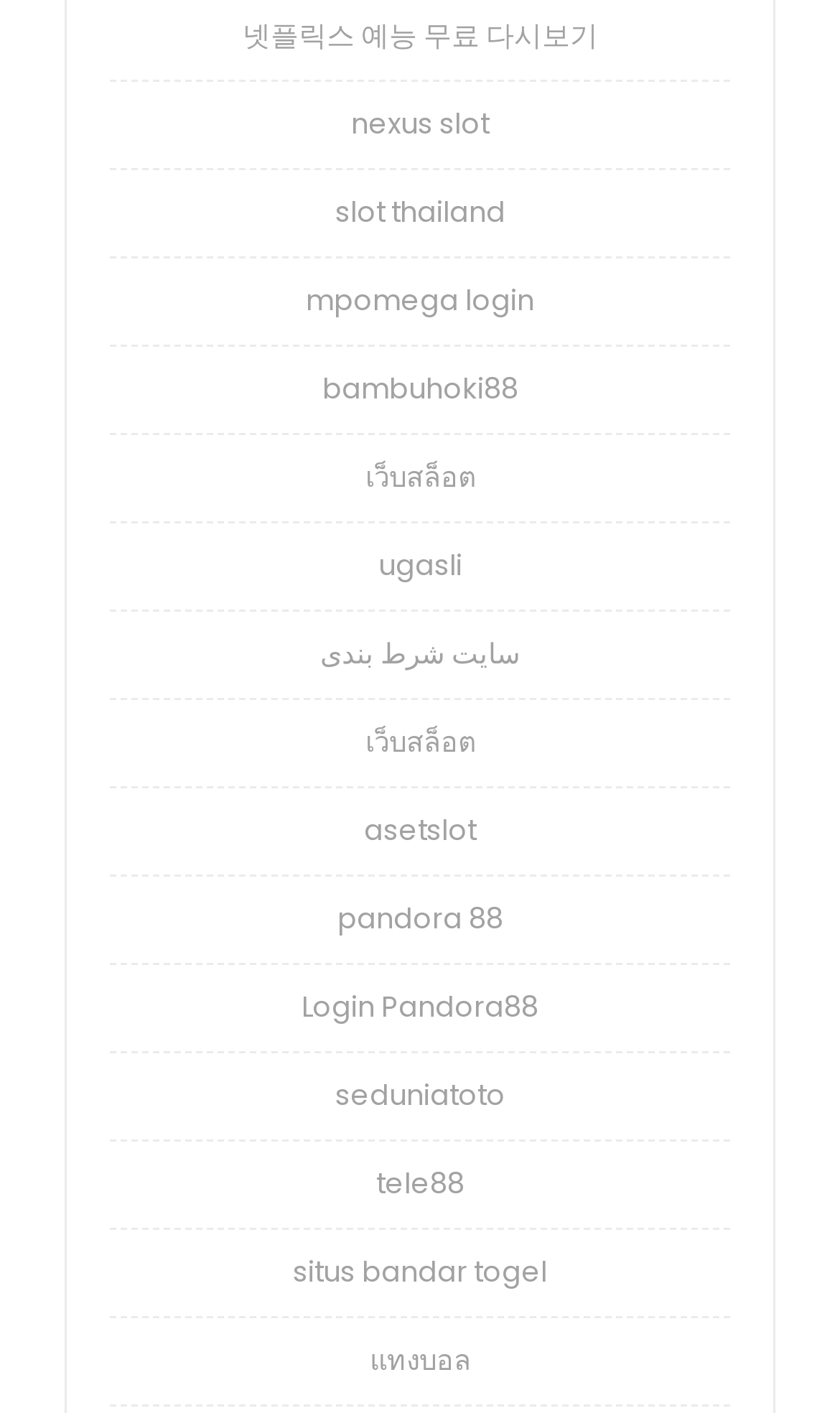How many links are on this webpage?
From the image, provide a succinct answer in one word or a short phrase.

24